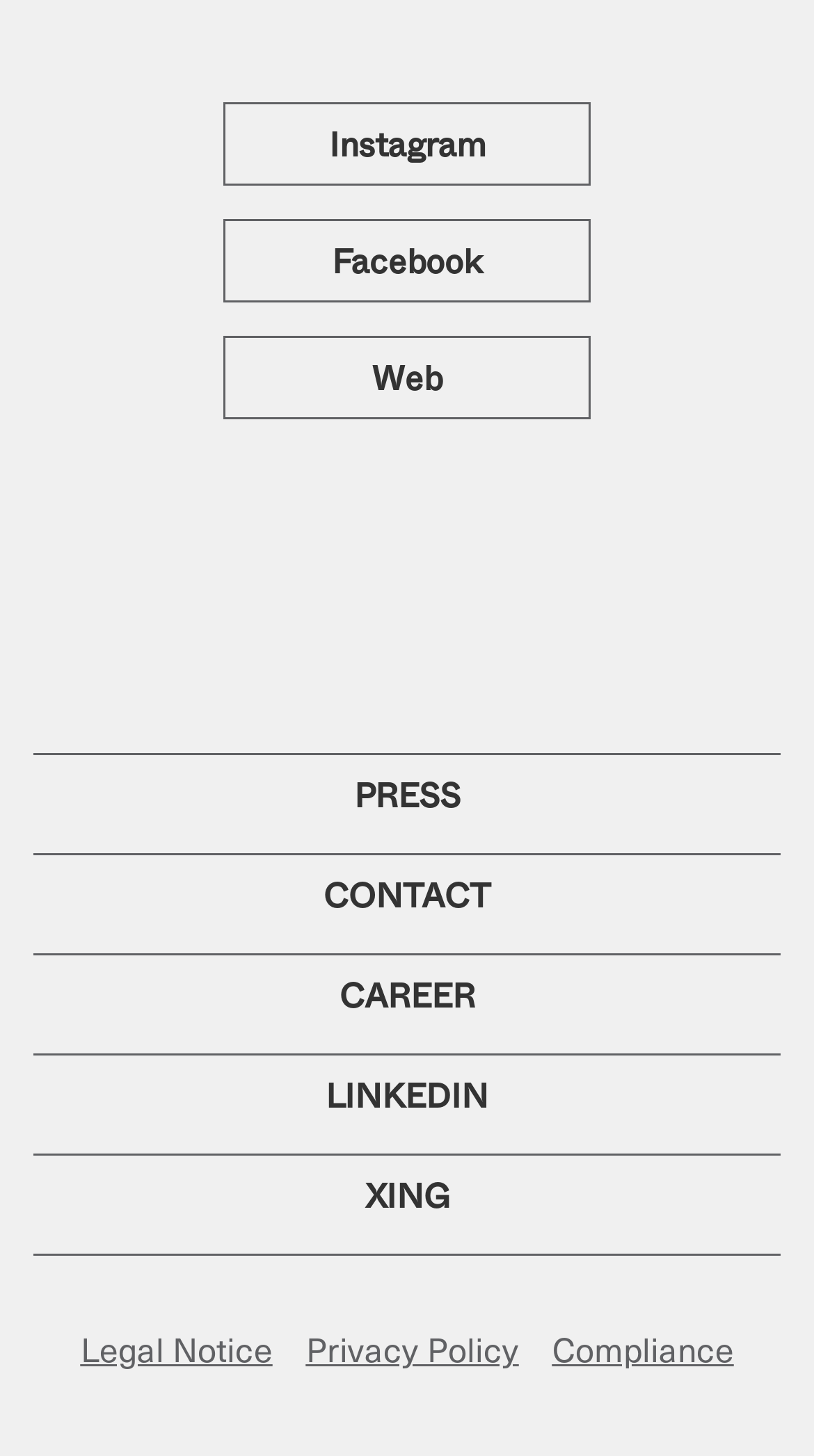Please answer the following question using a single word or phrase: 
How many links are in the second navigation section?

3